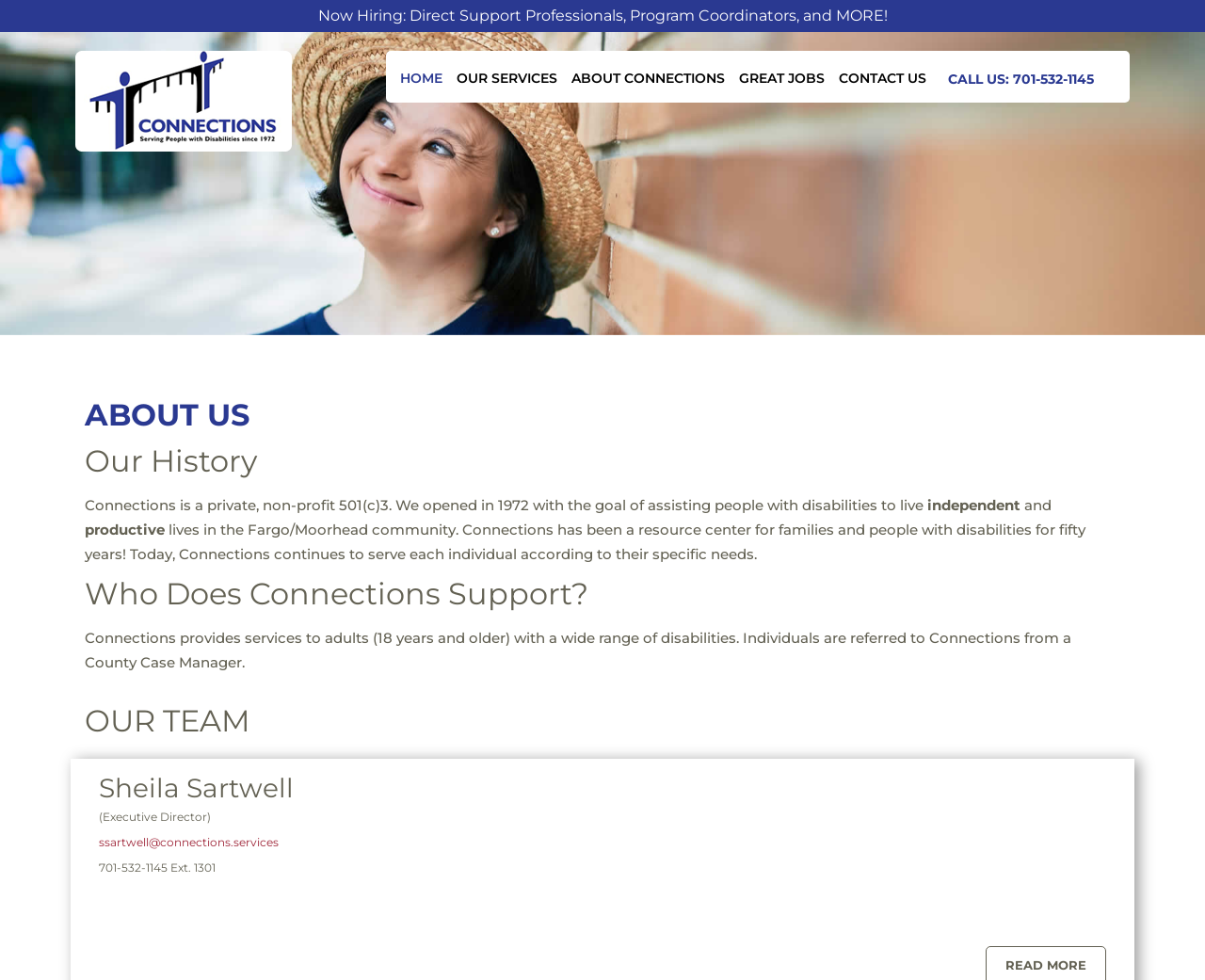Please indicate the bounding box coordinates of the element's region to be clicked to achieve the instruction: "Click on the 'Now Hiring' link". Provide the coordinates as four float numbers between 0 and 1, i.e., [left, top, right, bottom].

[0.264, 0.007, 0.736, 0.025]